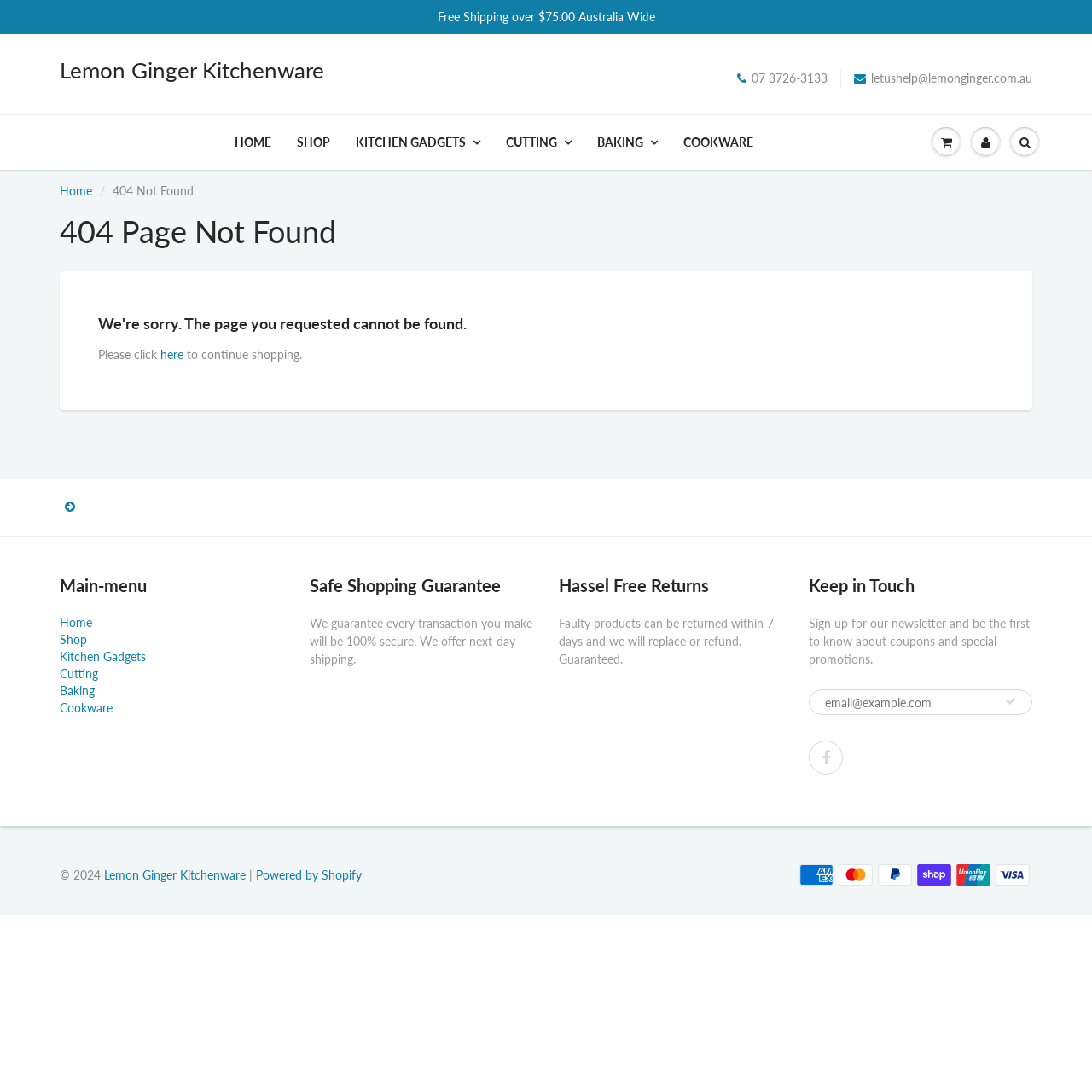Identify the bounding box coordinates of the part that should be clicked to carry out this instruction: "Click on the 'SHOP' link".

[0.26, 0.106, 0.314, 0.155]